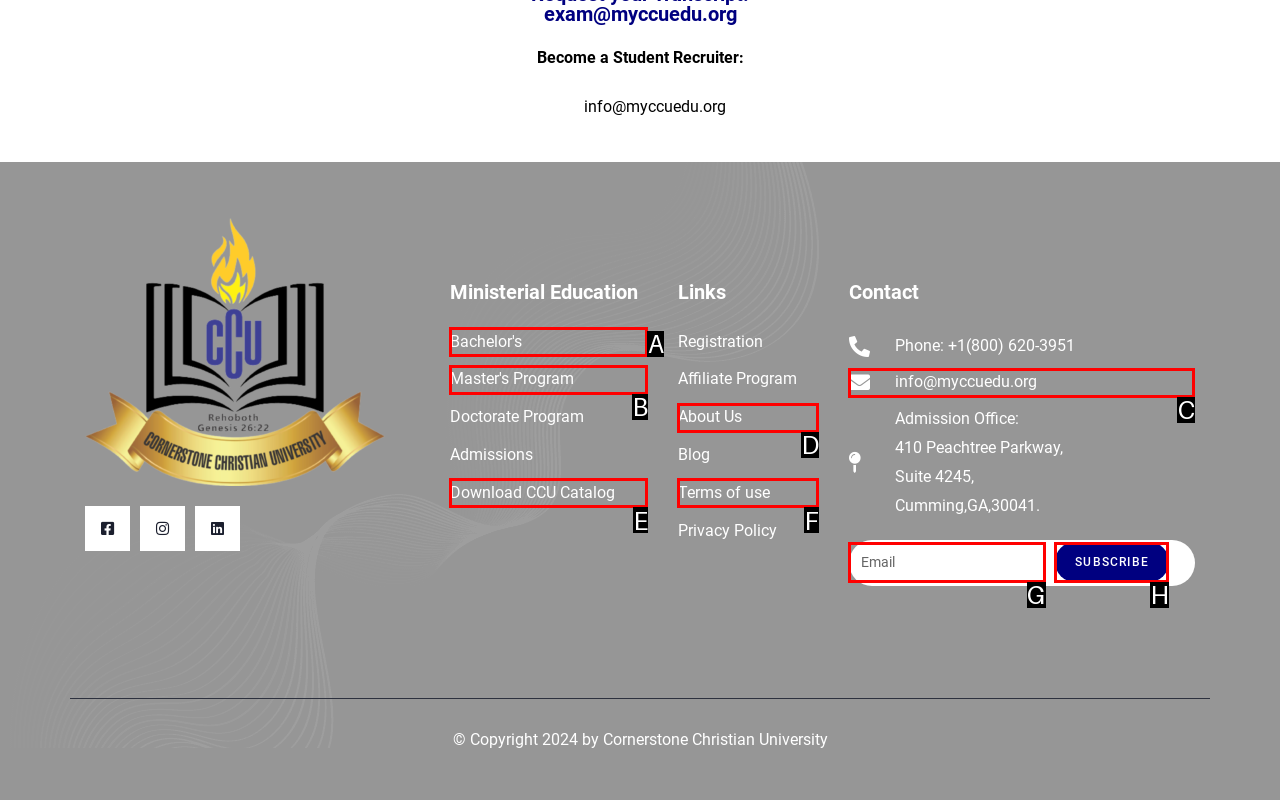For the instruction: Click on Subscribe button, determine the appropriate UI element to click from the given options. Respond with the letter corresponding to the correct choice.

H